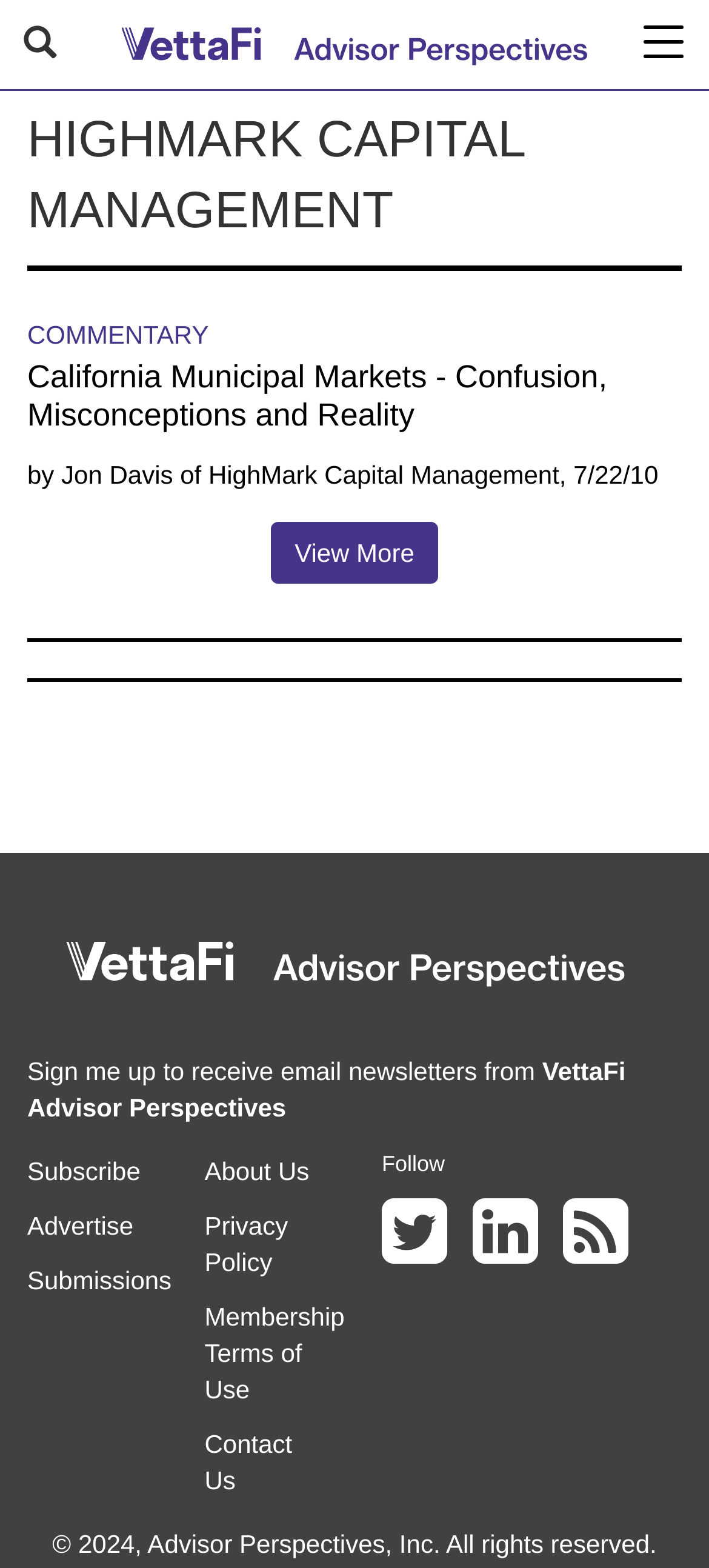Determine the bounding box coordinates of the region to click in order to accomplish the following instruction: "Subscribe to email newsletters". Provide the coordinates as four float numbers between 0 and 1, specifically [left, top, right, bottom].

[0.038, 0.729, 0.212, 0.764]